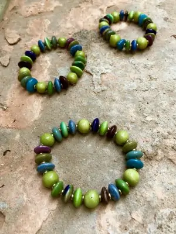Break down the image and describe every detail you can observe.

The image showcases three beautiful bracelets resting on a textured, earthy surface. Each bracelet features a vibrant array of beads in various shades of green, teal, and purple, highlighting the craftsmanship involved. The bracelets are circular in shape, with the one at the bottom being larger than the others. These exquisite pieces are likely part of the "Arizona Summer Green Bracelet" collection, known for its use of Fair-trade practices and handmade artistry, reflecting the skill and creativity of local artisans. The unique blend of colors and shapes gives each piece a distinctive flair, making them perfect for stacking or wearing individually.